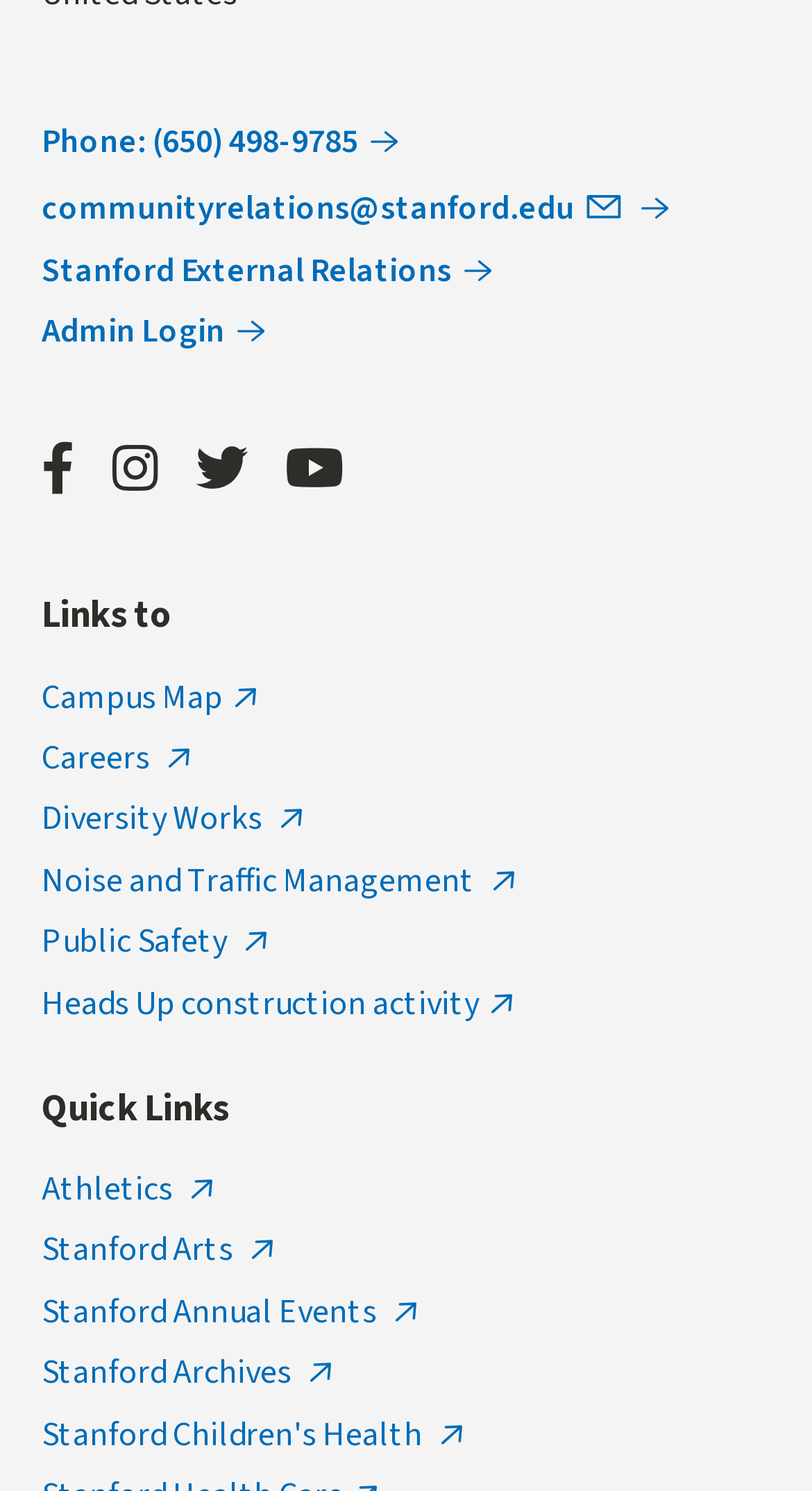Identify the bounding box coordinates for the element that needs to be clicked to fulfill this instruction: "Click the 'More' link". Provide the coordinates in the format of four float numbers between 0 and 1: [left, top, right, bottom].

None